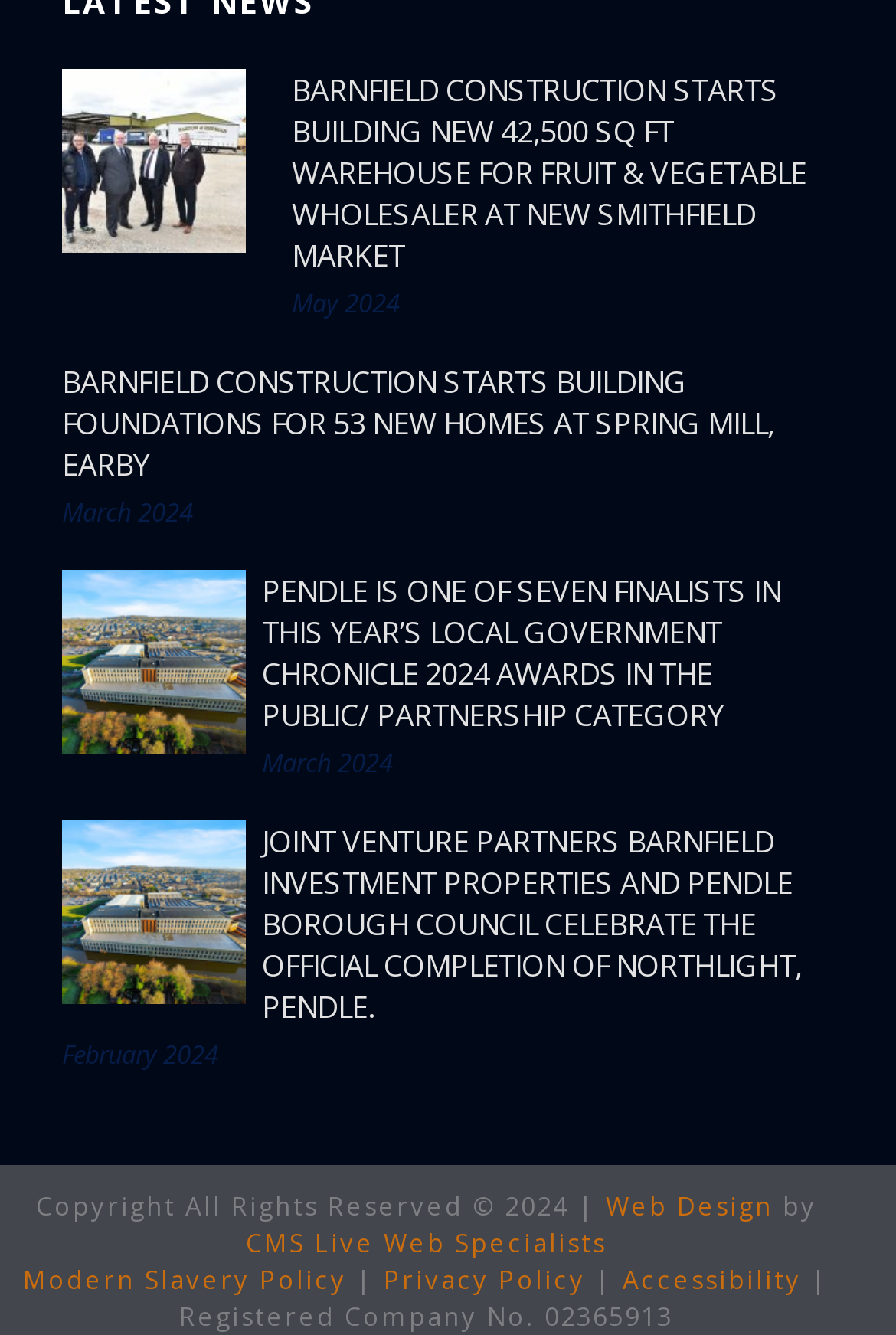What is the latest month mentioned in the news articles?
Please answer the question with as much detail as possible using the screenshot.

I looked at the time elements associated with each news article and found that the latest month mentioned is May 2024, which is associated with the first news article.